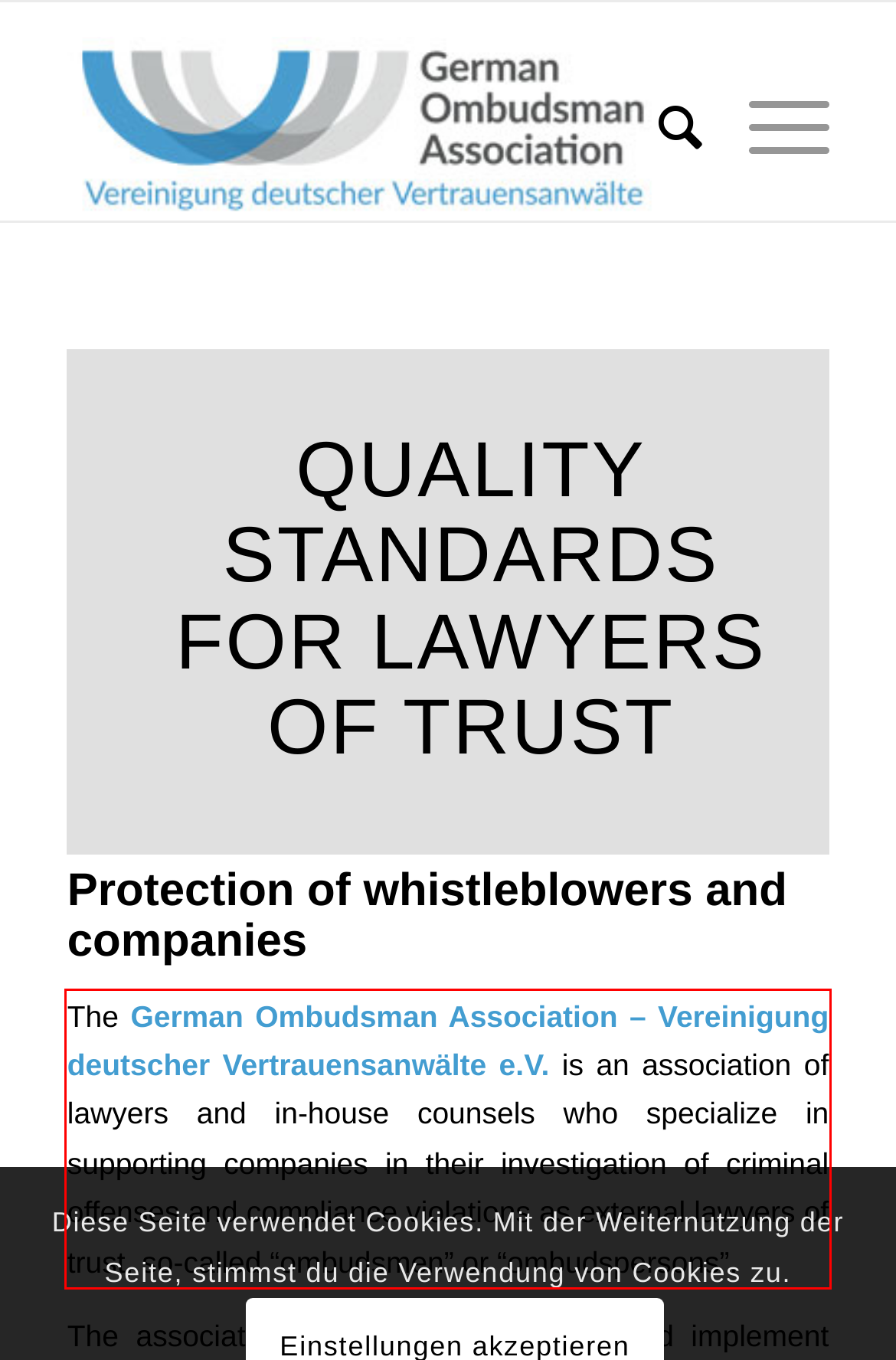Examine the webpage screenshot and use OCR to obtain the text inside the red bounding box.

The German Ombudsman Association – Vereinigung deutscher Vertrauensanwälte e.V. is an association of lawyers and in-house counsels who specialize in supporting companies in their investigation of criminal offenses and compliance violations as external lawyers of trust, so-called “ombudsmen” or “ombudspersons”.